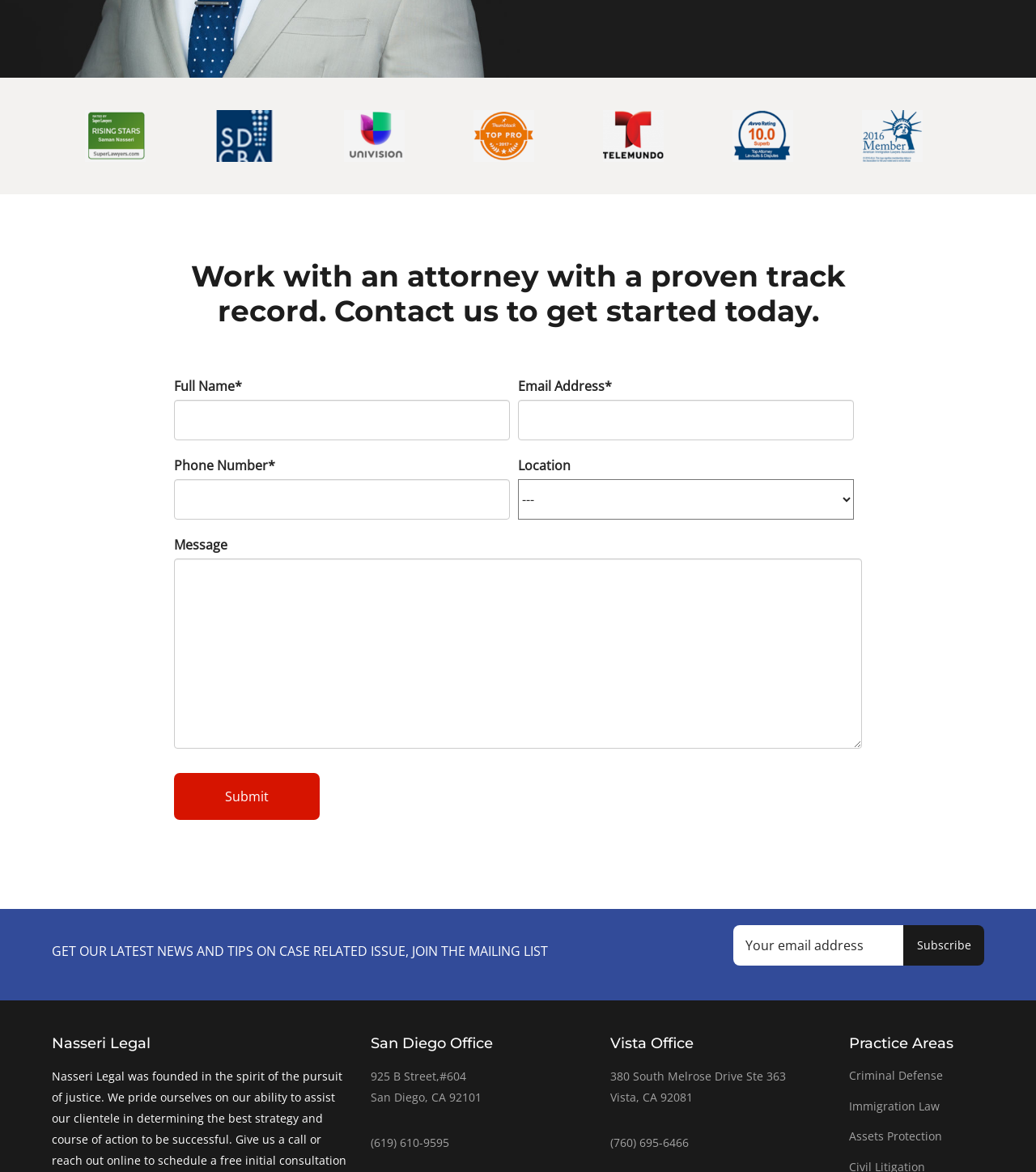Find the bounding box coordinates of the element's region that should be clicked in order to follow the given instruction: "Click submit". The coordinates should consist of four float numbers between 0 and 1, i.e., [left, top, right, bottom].

[0.168, 0.659, 0.309, 0.699]